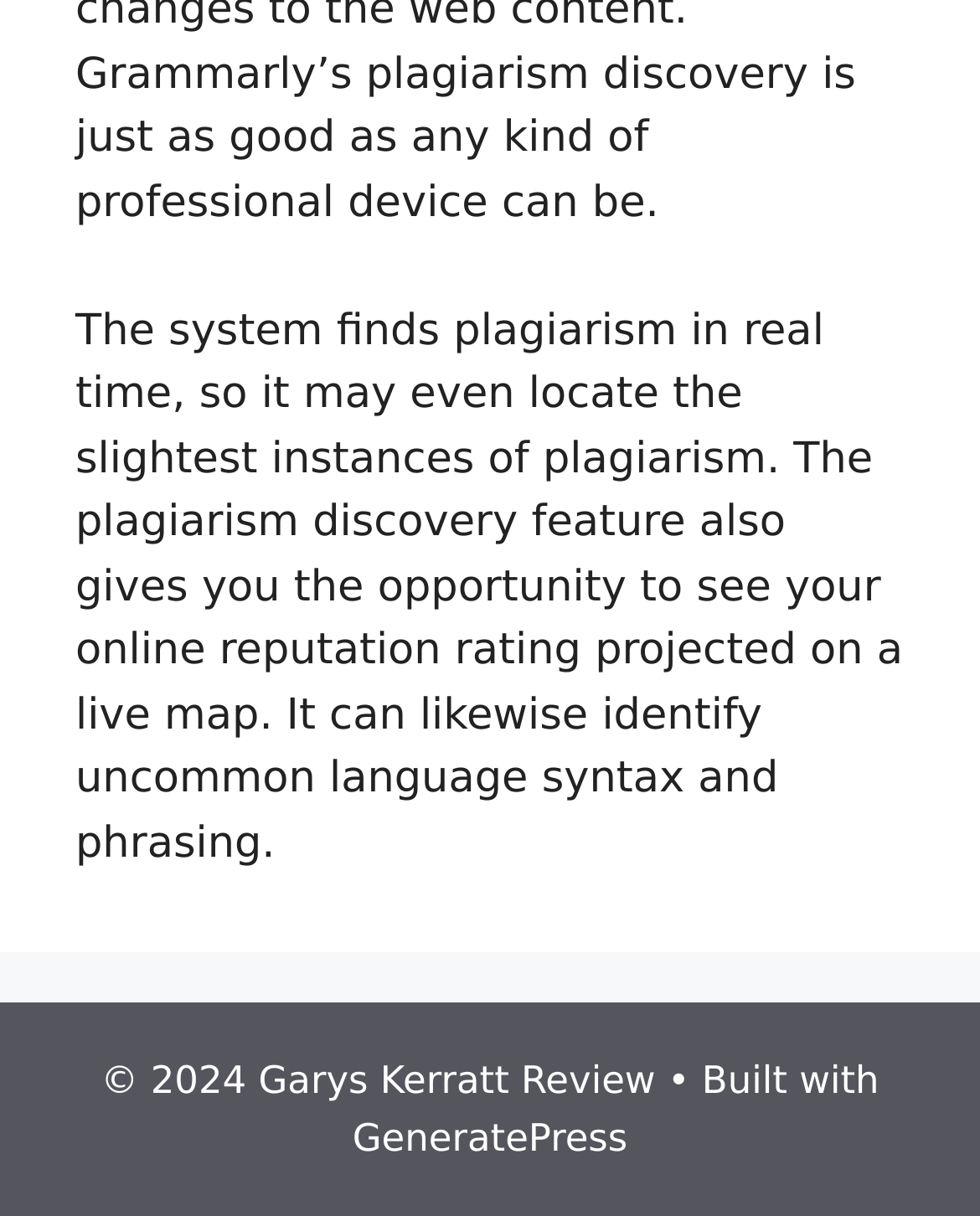Identify the bounding box for the described UI element. Provide the coordinates in (top-left x, top-left y, bottom-right x, bottom-right y) format with values ranging from 0 to 1: GeneratePress

[0.36, 0.917, 0.64, 0.954]